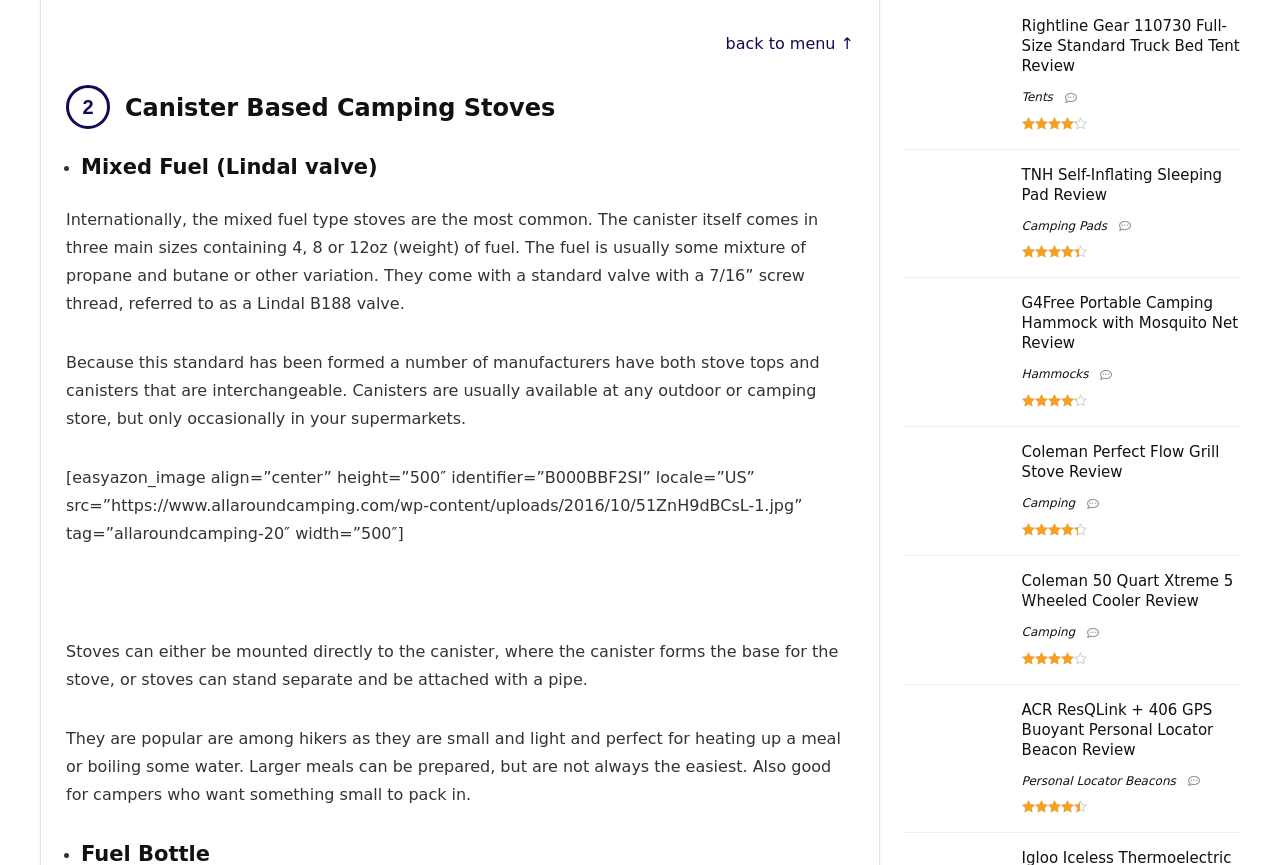Can you identify the bounding box coordinates of the clickable region needed to carry out this instruction: 'Click the 'Rightline Gear 110730 Full-Size Standard Truck Bed Tent Review' link'? The coordinates should be four float numbers within the range of 0 to 1, stated as [left, top, right, bottom].

[0.798, 0.02, 0.968, 0.087]